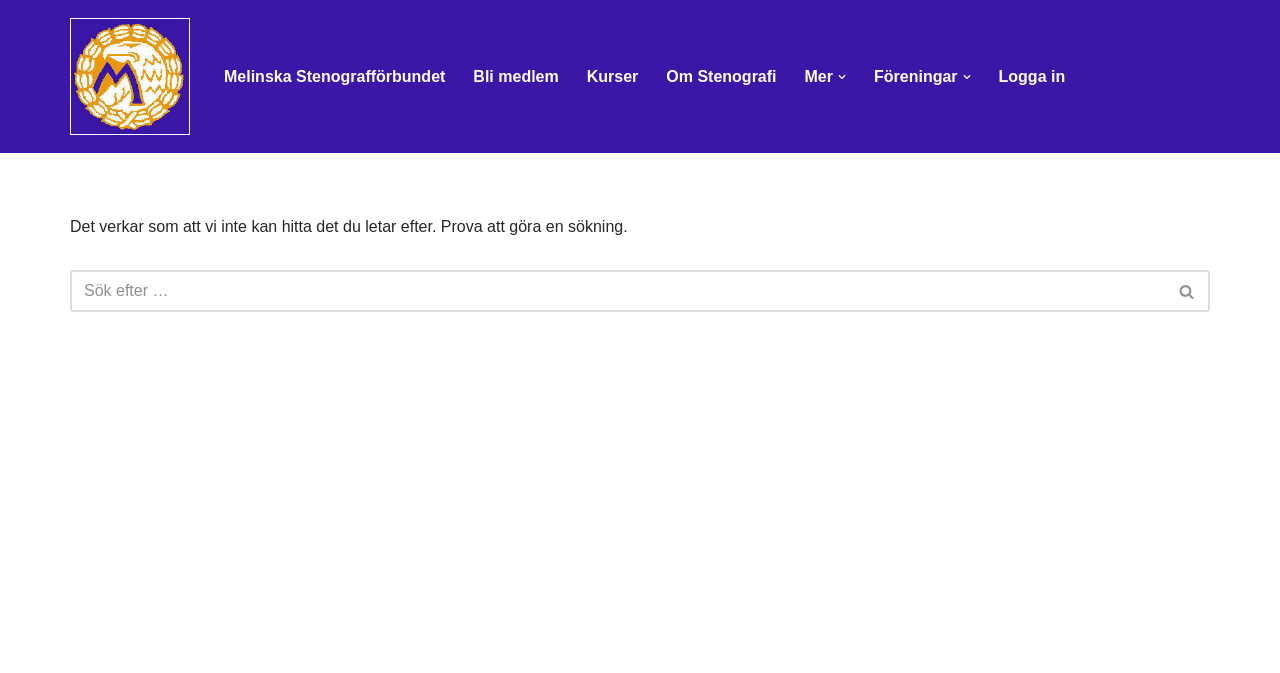Please provide a comprehensive response to the question based on the details in the image: What is the error message on the page?

The error message is 'Det verkar som att vi inte kan hitta det du letar efter. Prova att göra en sökning.', which translates to 'It seems like we can't find what you're looking for. Try searching.' This suggests that the user has reached a page that does not exist or is not available.